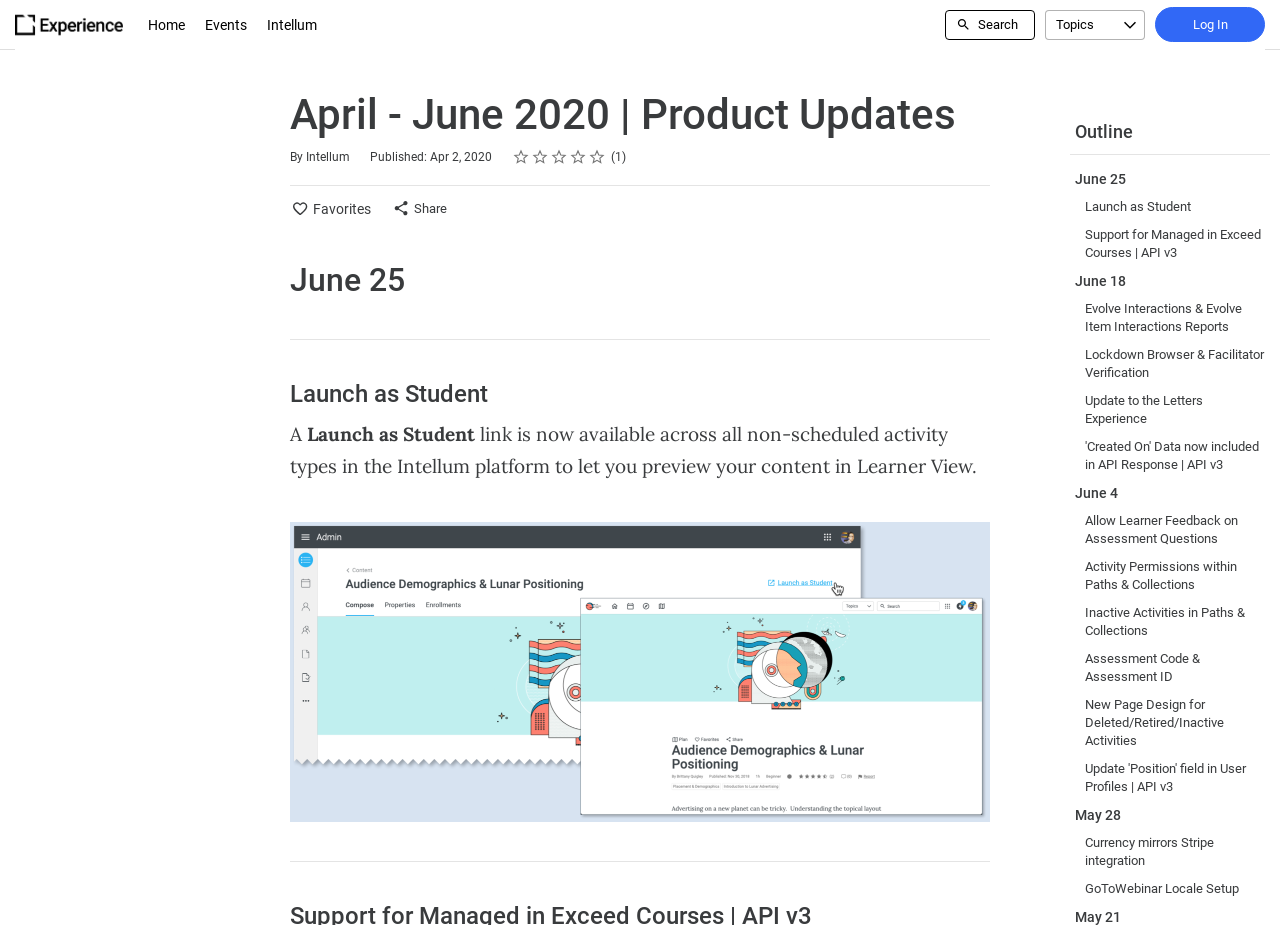Please identify the bounding box coordinates of the element's region that needs to be clicked to fulfill the following instruction: "Search for something". The bounding box coordinates should consist of four float numbers between 0 and 1, i.e., [left, top, right, bottom].

[0.738, 0.01, 0.809, 0.043]